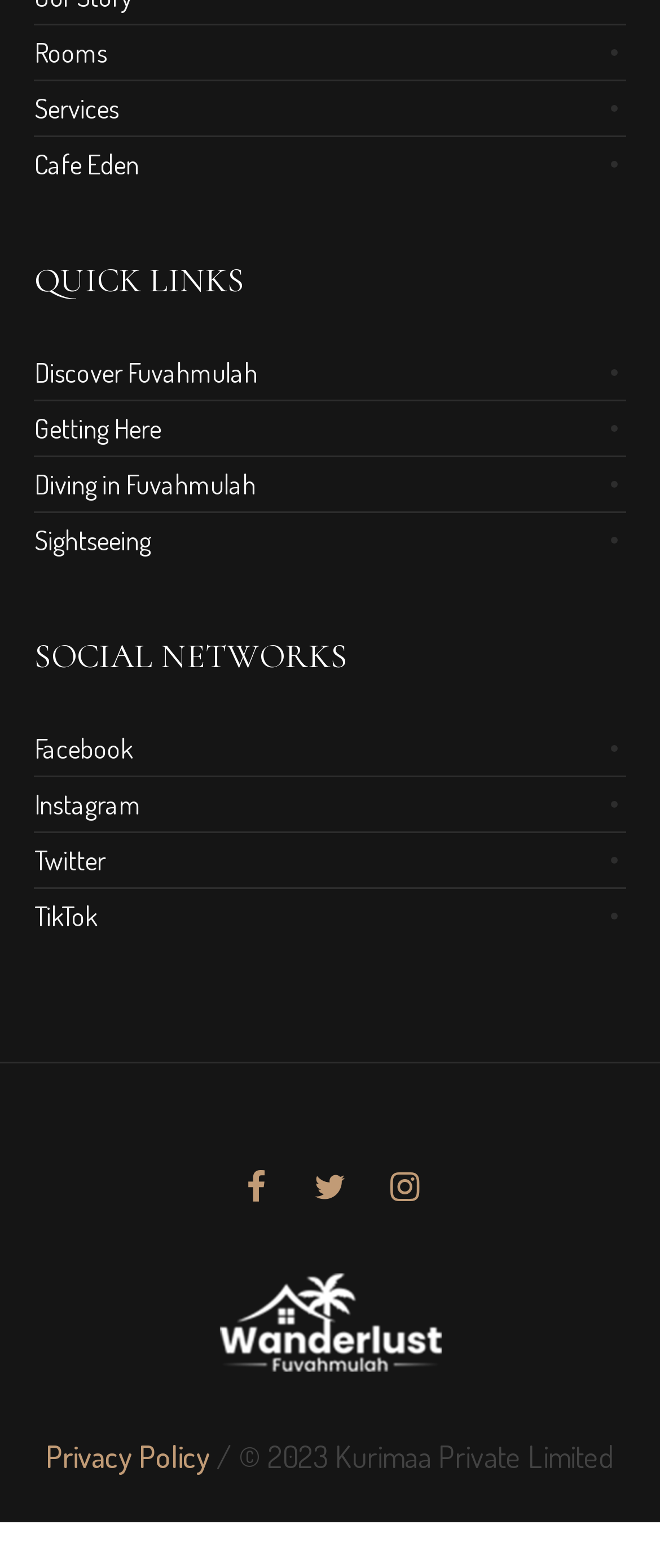Please reply to the following question using a single word or phrase: 
How many links are under the 'ABOUT' section?

4